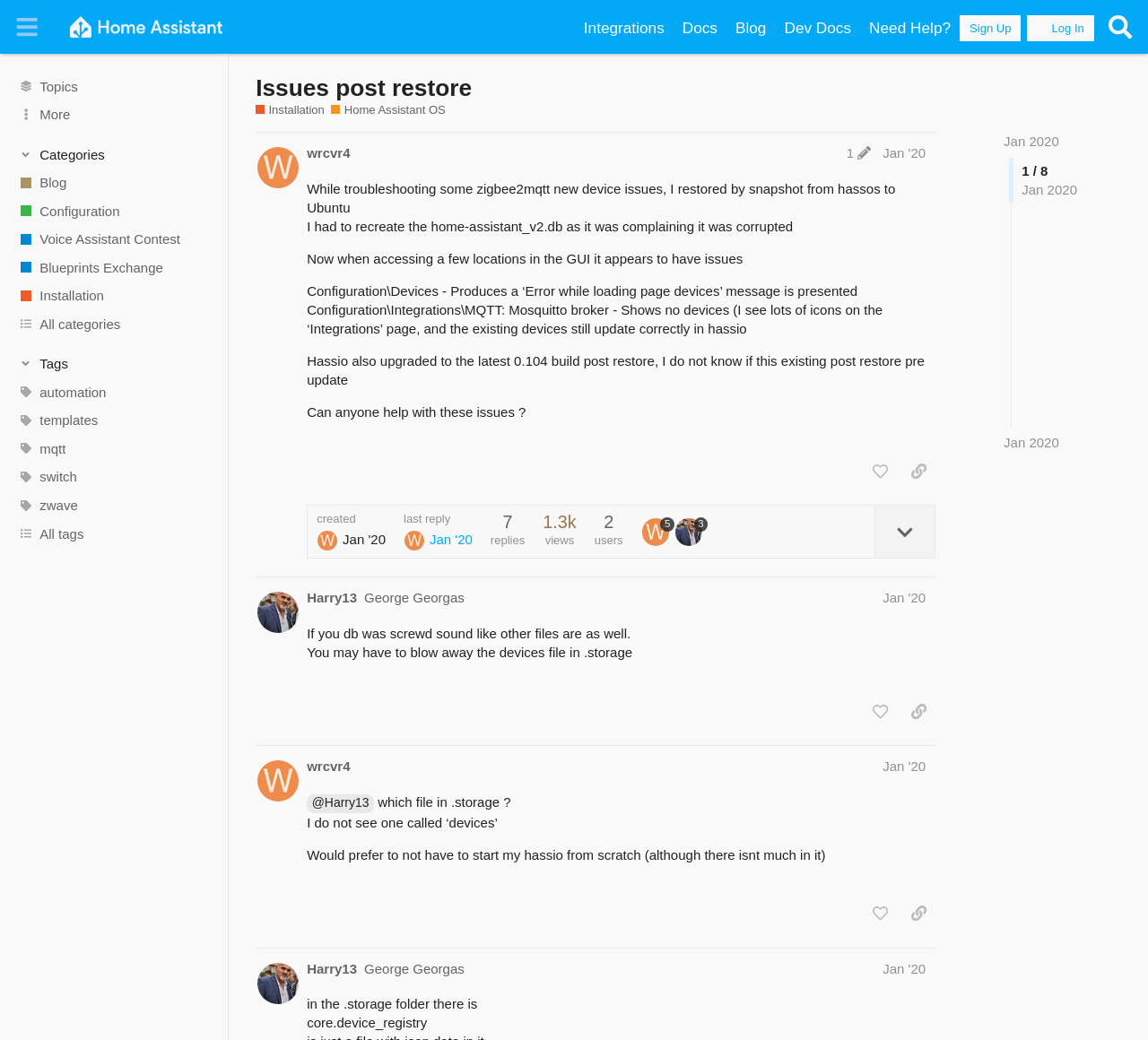Locate the bounding box coordinates of the clickable area needed to fulfill the instruction: "Search for topics".

[0.959, 0.007, 0.992, 0.044]